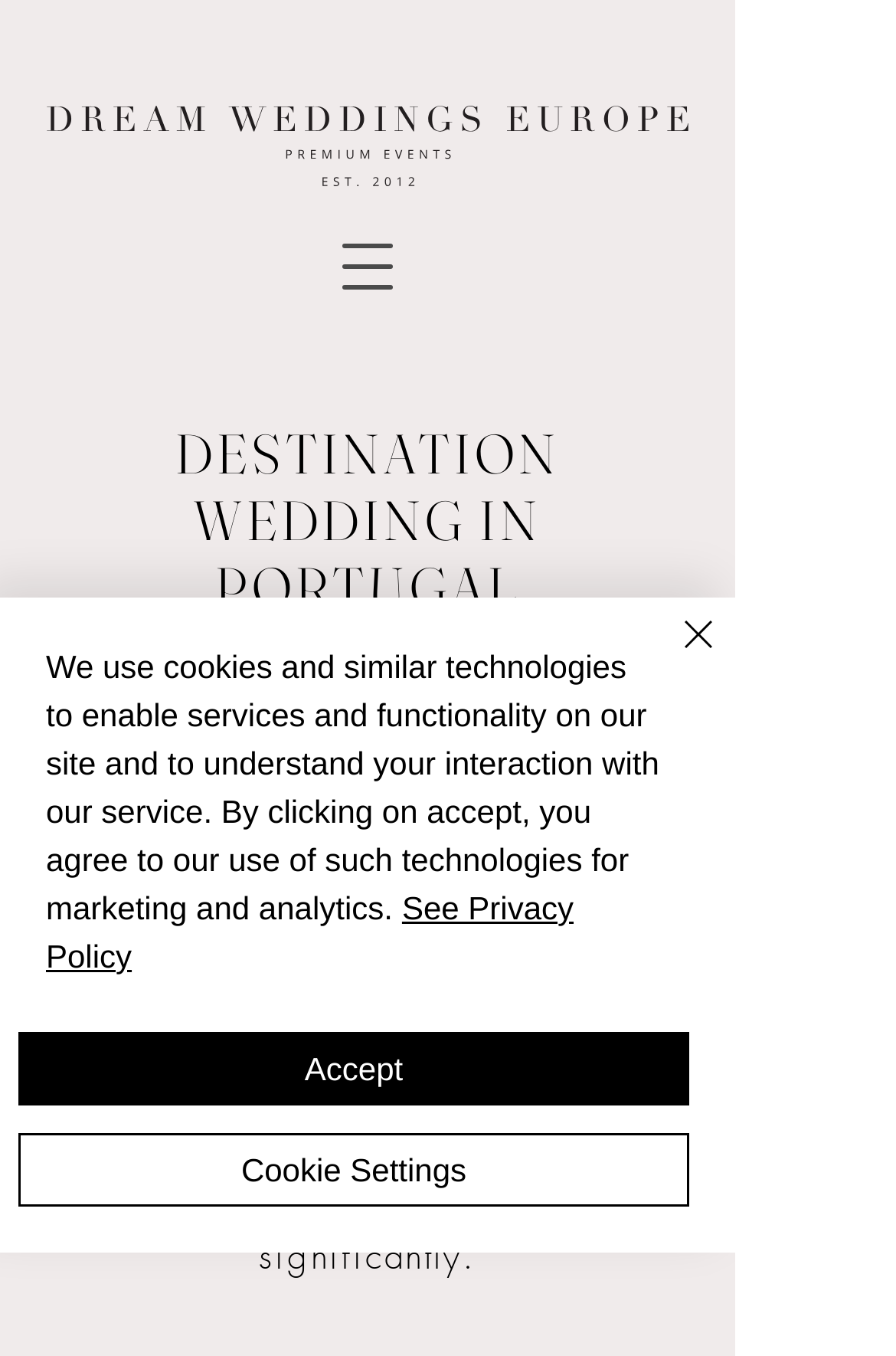What is the trend of destination weddings in Portugal?
Look at the image and respond with a single word or a short phrase.

Increasing